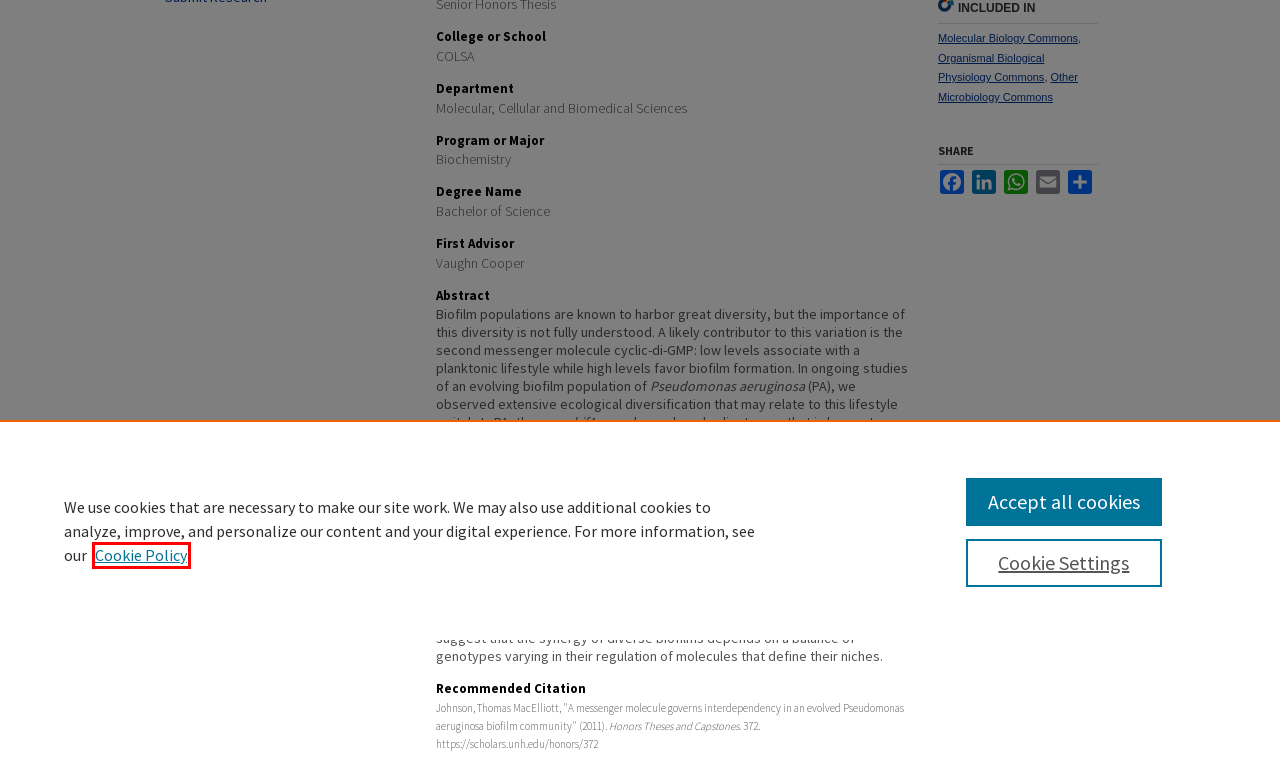You have a screenshot of a webpage where a red bounding box highlights a specific UI element. Identify the description that best matches the resulting webpage after the highlighted element is clicked. The choices are:
A. Molecular Biology | Open Access Articles | Digital Commons Network™
B. Copyright - bepress
C. Organismal Biological Physiology | Open Access Articles | Digital Commons Network™
D. Honors Theses and Capstones: Custom Email Notifications and RSS
E. AddToAny - Share
F. Cookie Notice | Elsevier Legal
G. Other Microbiology | Open Access Articles | Digital Commons Network™
H. PlumX

F